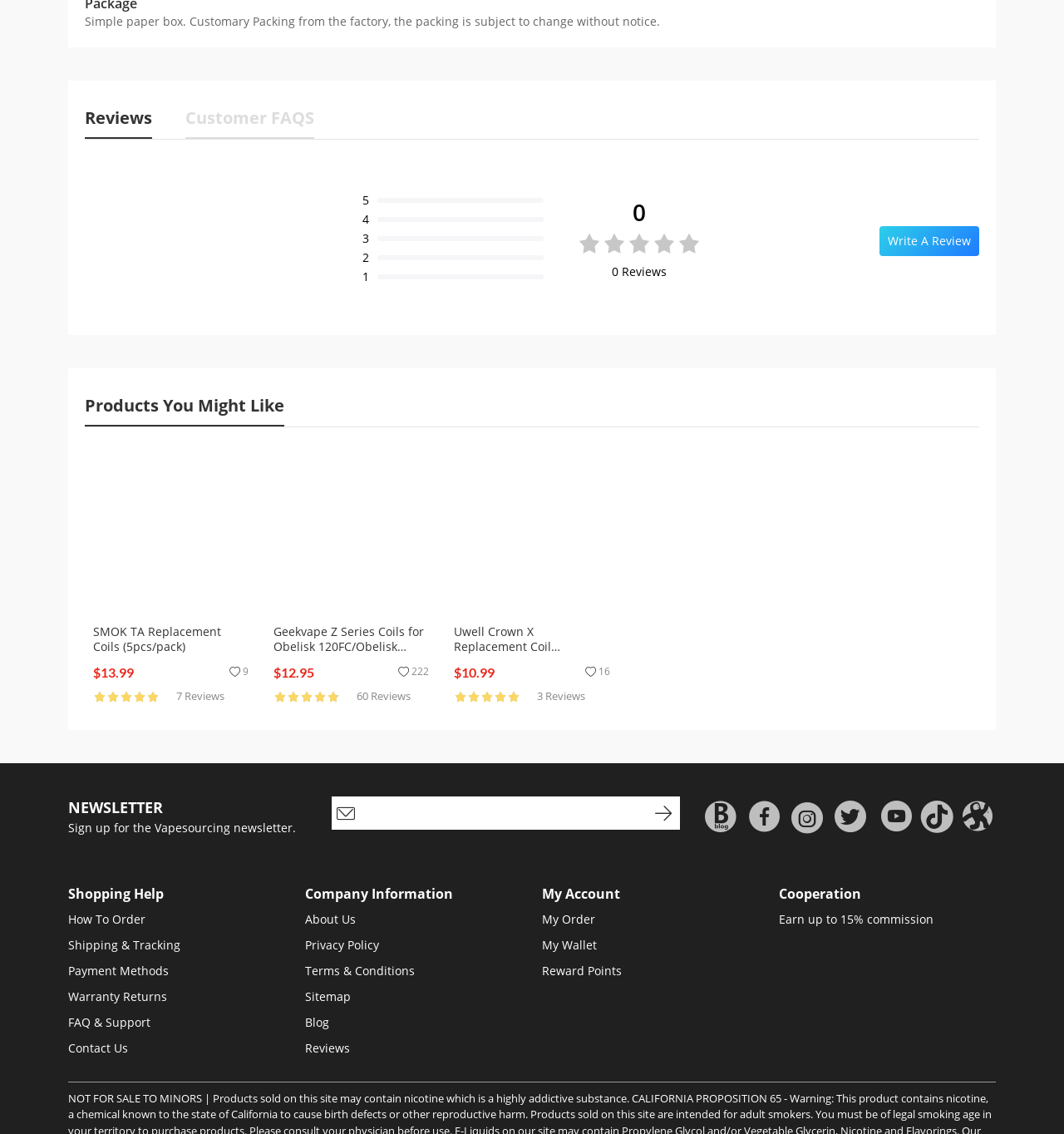Please determine the bounding box coordinates of the element to click on in order to accomplish the following task: "Enter your name". Ensure the coordinates are four float numbers ranging from 0 to 1, i.e., [left, top, right, bottom].

None